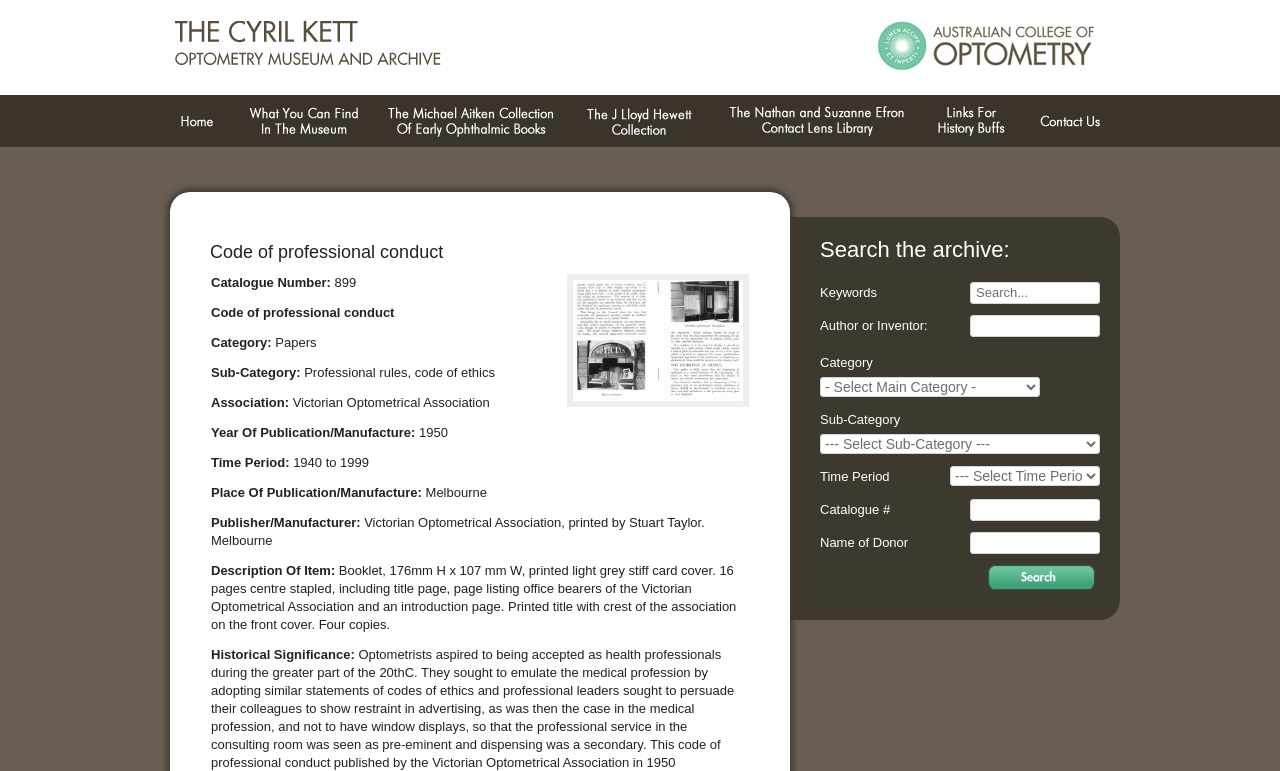Determine the bounding box coordinates of the region to click in order to accomplish the following instruction: "Read the previous article". Provide the coordinates as four float numbers between 0 and 1, specifically [left, top, right, bottom].

None